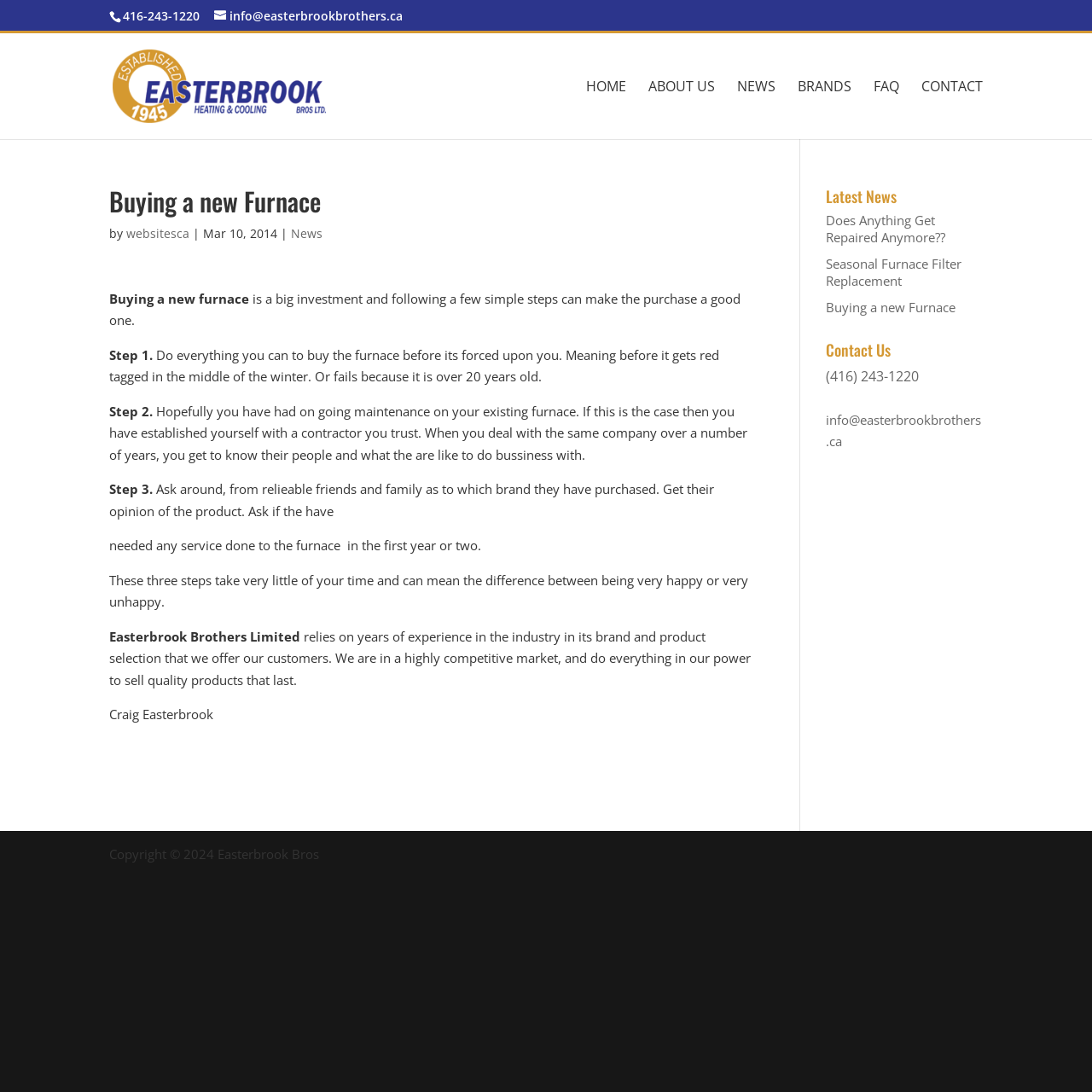Please identify the bounding box coordinates of the element's region that needs to be clicked to fulfill the following instruction: "Click on the HOME link". The bounding box coordinates should consist of four float numbers between 0 and 1, i.e., [left, top, right, bottom].

[0.537, 0.073, 0.573, 0.127]